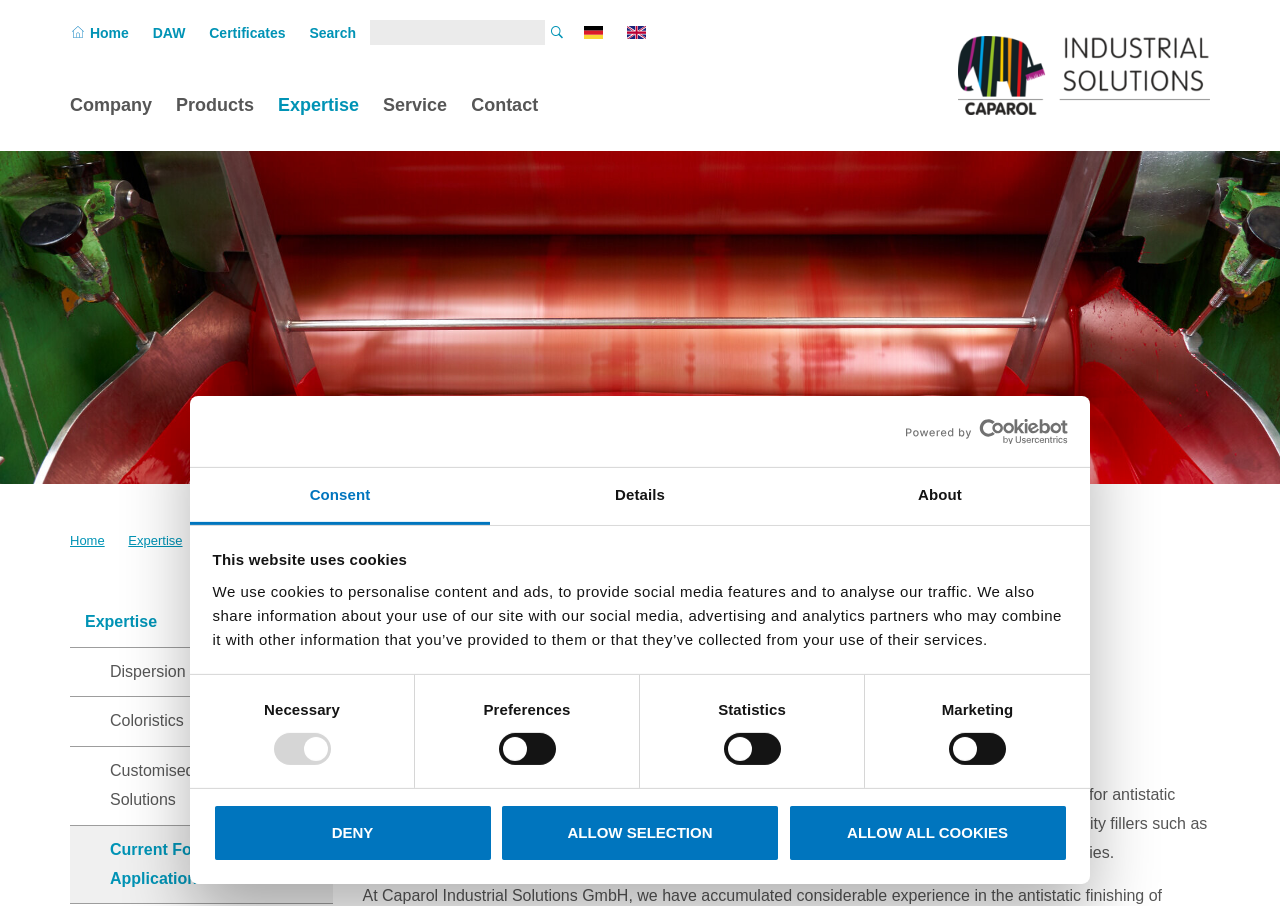Identify the bounding box coordinates for the element you need to click to achieve the following task: "Click the logo". Provide the bounding box coordinates as four float numbers between 0 and 1, in the form [left, top, right, bottom].

[0.697, 0.462, 0.834, 0.49]